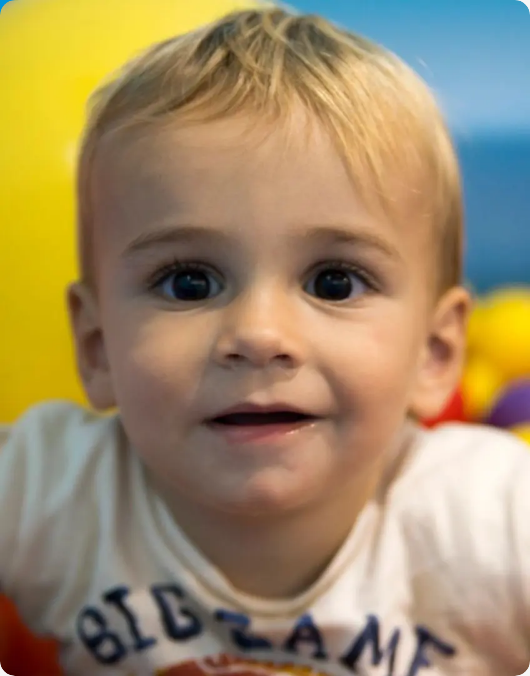Give an elaborate caption for the image.

A joyful toddler is captured in a close-up shot, displaying an engaging smile and bright, curious eyes. The child, sporting a light-colored shirt with the word "BIG" prominently displayed, appears to be in a playful environment filled with colorful balls and soft play elements around them. The vibrant yellow and other hues in the background add to the cheerful atmosphere, highlighting a nurturing space conducive to play and development. This image embodies the essence of childhood joy and exploration, reflecting the mission of Kidnectivity to empower children of all abilities to thrive in playful environments.